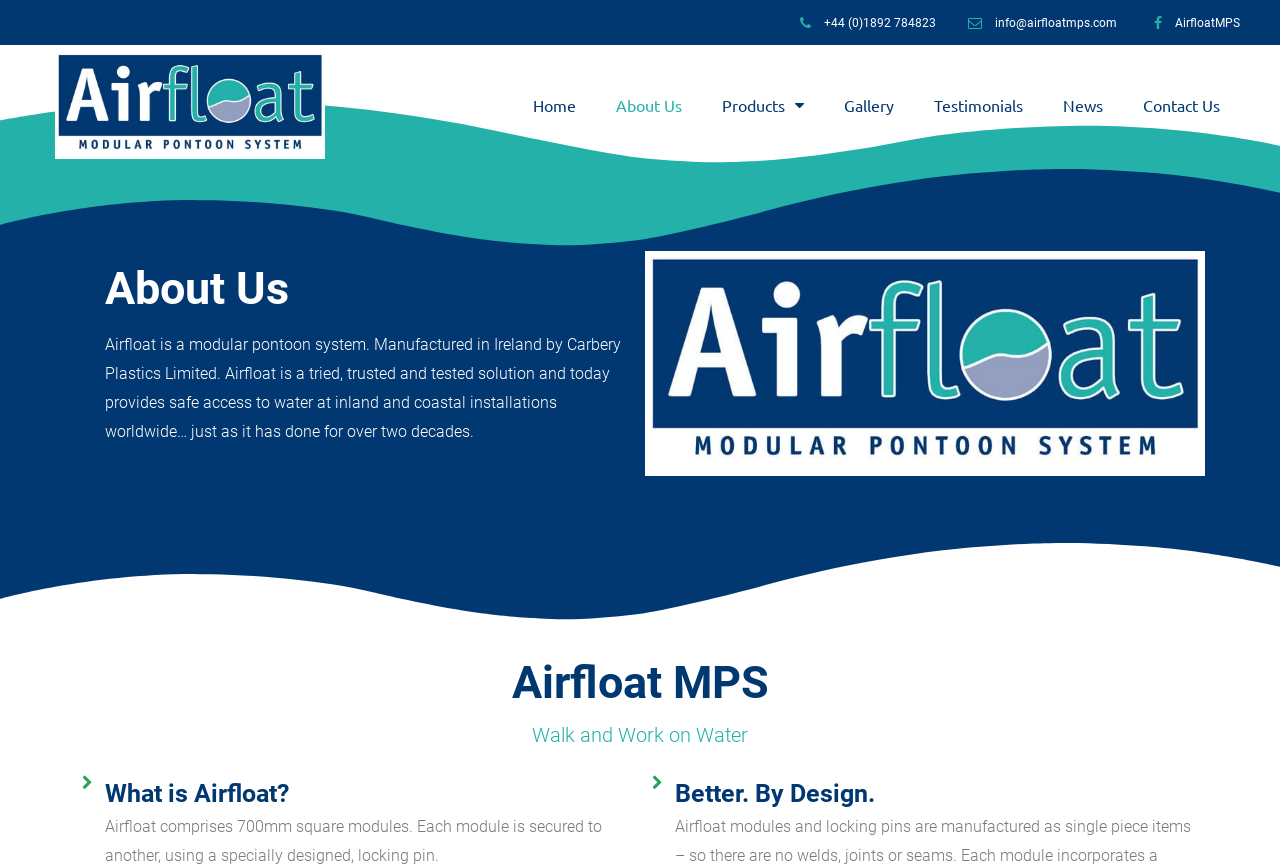With reference to the screenshot, provide a detailed response to the question below:
How many modules are used in Airfloat?

I found this information by reading the static text element with the coordinates [0.082, 0.942, 0.47, 0.997], which describes the composition of Airfloat. The text mentions that Airfloat comprises 700mm square modules.